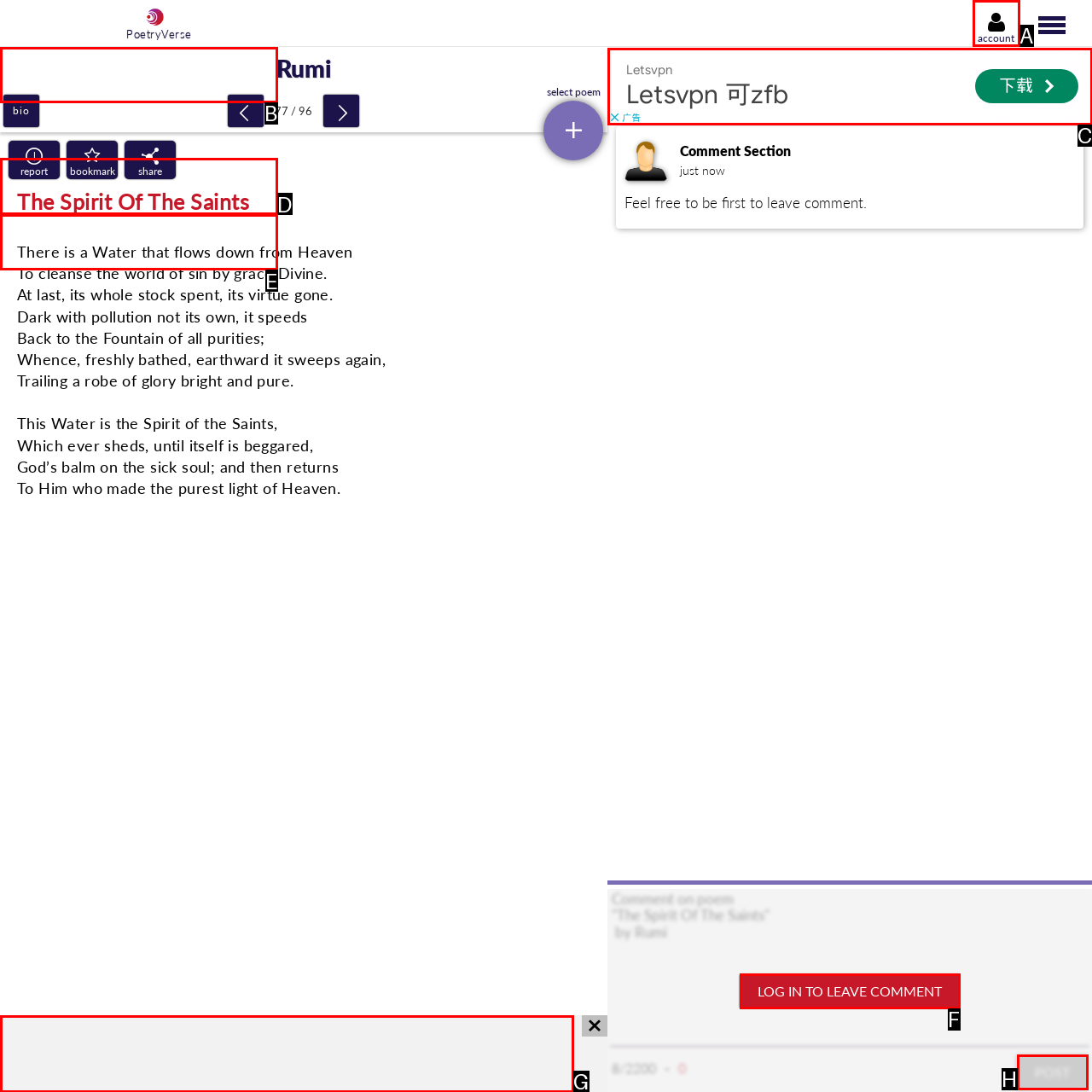Determine which HTML element to click to execute the following task: Click the POETRY button Answer with the letter of the selected option.

B